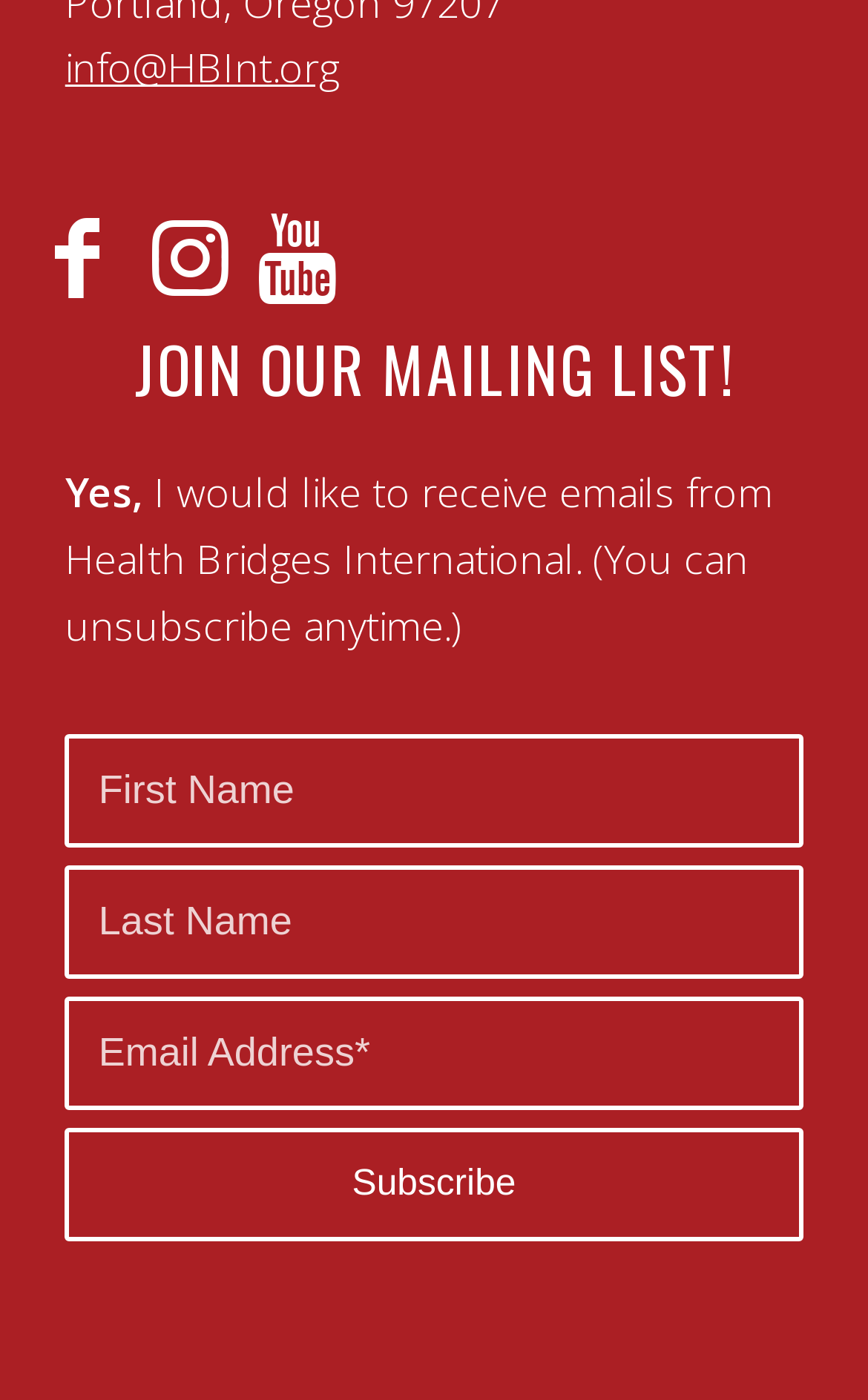Locate the bounding box coordinates of the segment that needs to be clicked to meet this instruction: "Enter first name".

[0.075, 0.524, 0.925, 0.605]